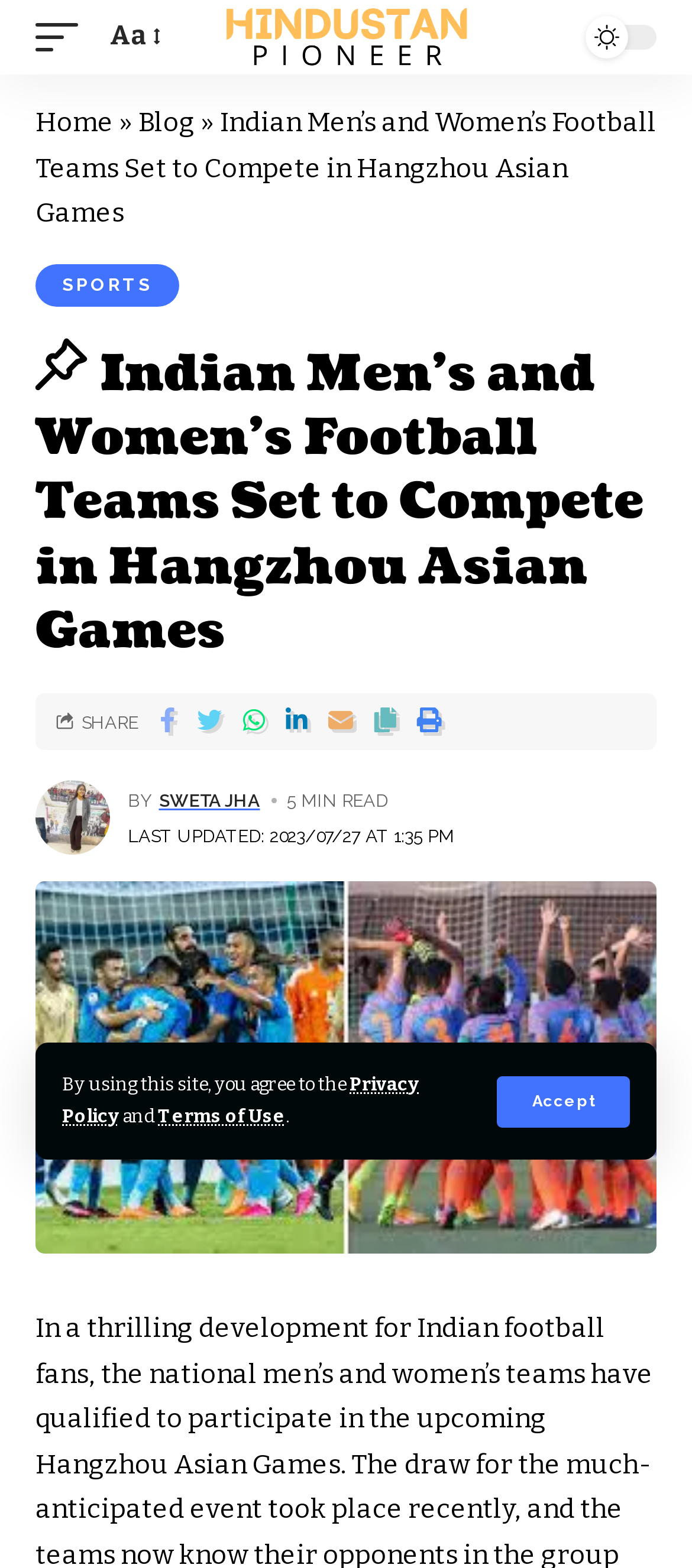Locate the bounding box coordinates of the element that should be clicked to execute the following instruction: "Click the Home link".

[0.051, 0.068, 0.164, 0.088]